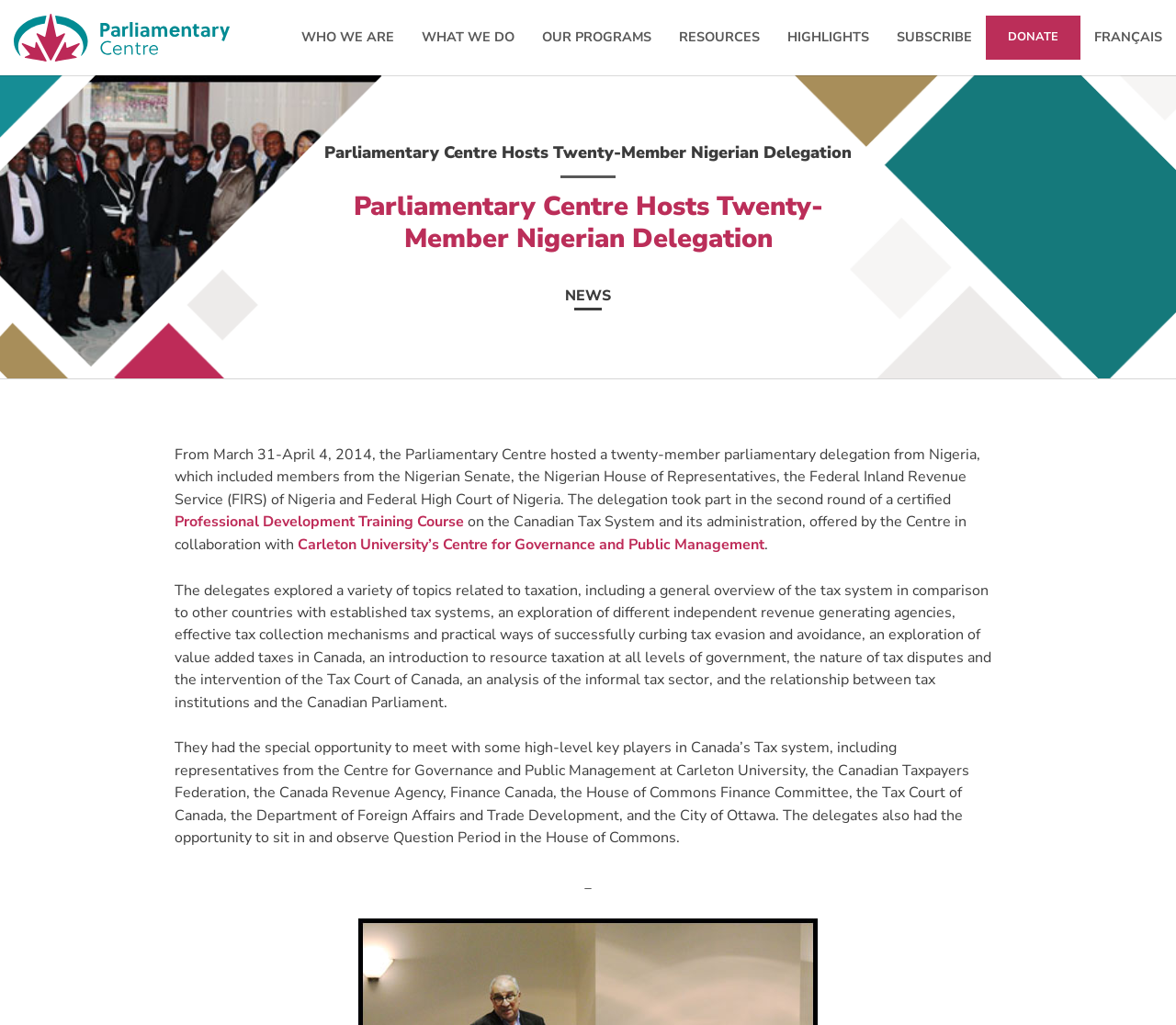Extract the text of the main heading from the webpage.

Parliamentary Centre Hosts Twenty-Member Nigerian Delegation